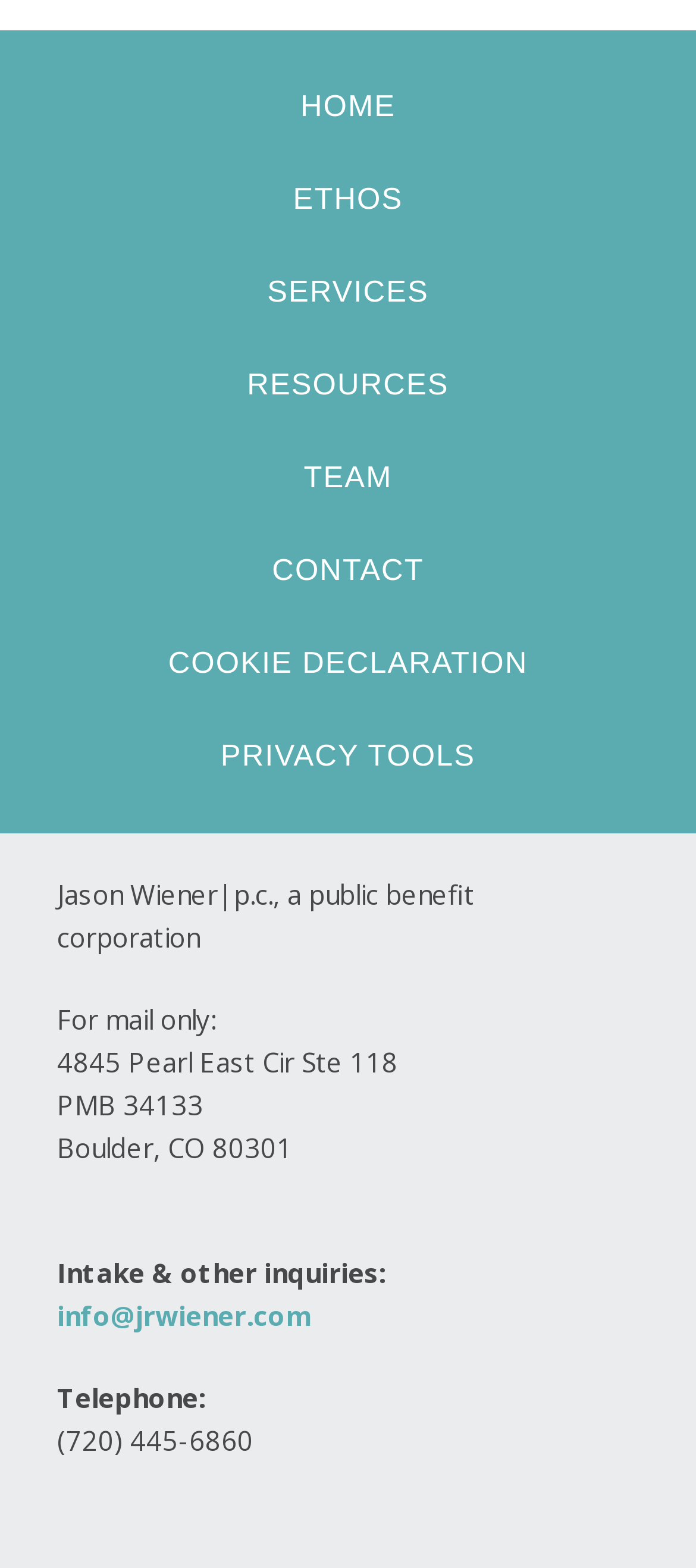What is the email address for intake and other inquiries?
Give a detailed response to the question by analyzing the screenshot.

The email address is obtained from the link element 'info@jrwiener.com' which is a part of the complementary element. This element is located below the 'Intake & other inquiries:' text.